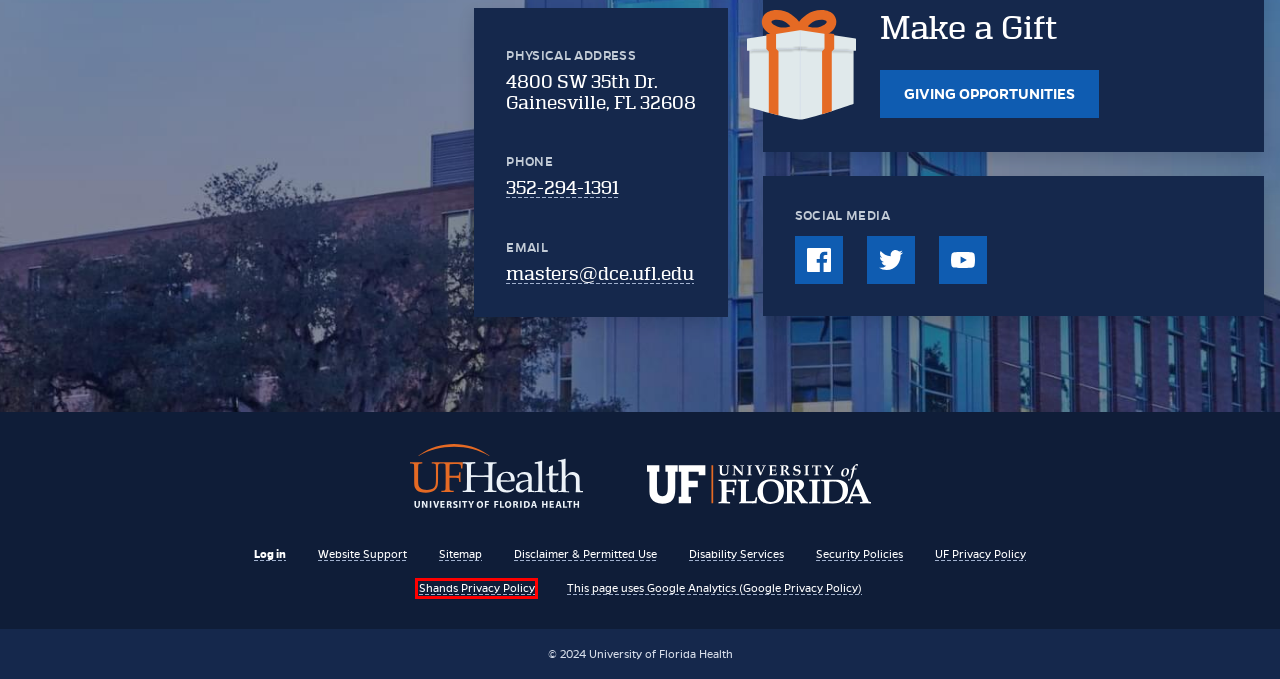You have received a screenshot of a webpage with a red bounding box indicating a UI element. Please determine the most fitting webpage description that matches the new webpage after clicking on the indicated element. The choices are:
A. Disclaimer and Permitted Use - UF Health
B. Give Now - University of Florida Advancement
C. Online/Internet Privacy Statement »  Privacy » University of Florida
D. Contact the Webmaster »  Web Services » UF Health » University of Florida
E. Apply »  Forensic Medicine Distance Education Program » College of Medicine » University of Florida
F. VPN »  Web Services » UF Health » University of Florida
G. Accessibility at UF
H. Privacy and Security Policies - UF Health

H